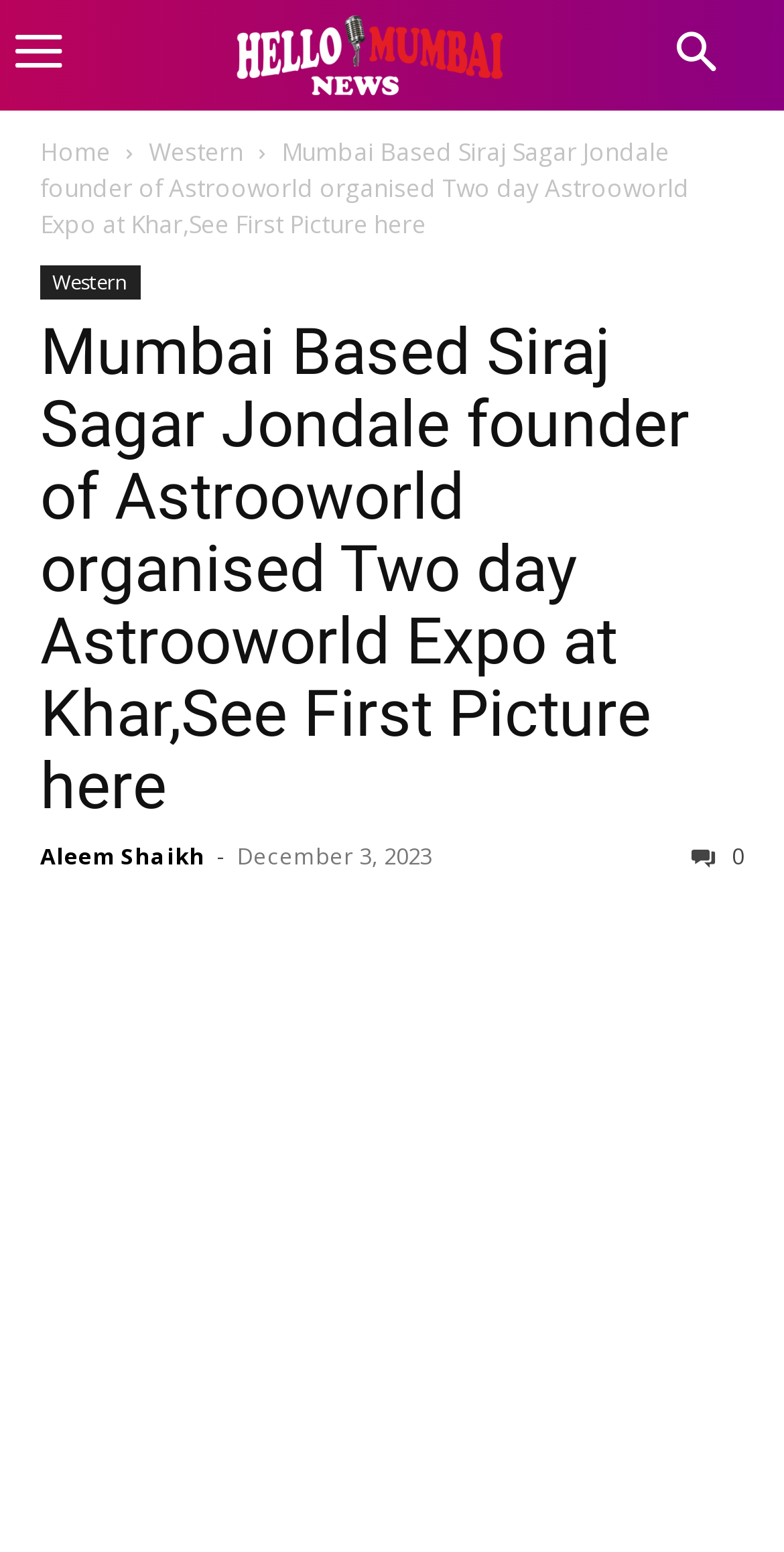Locate the bounding box coordinates of the segment that needs to be clicked to meet this instruction: "Click the logo".

[0.192, 0.007, 0.731, 0.064]